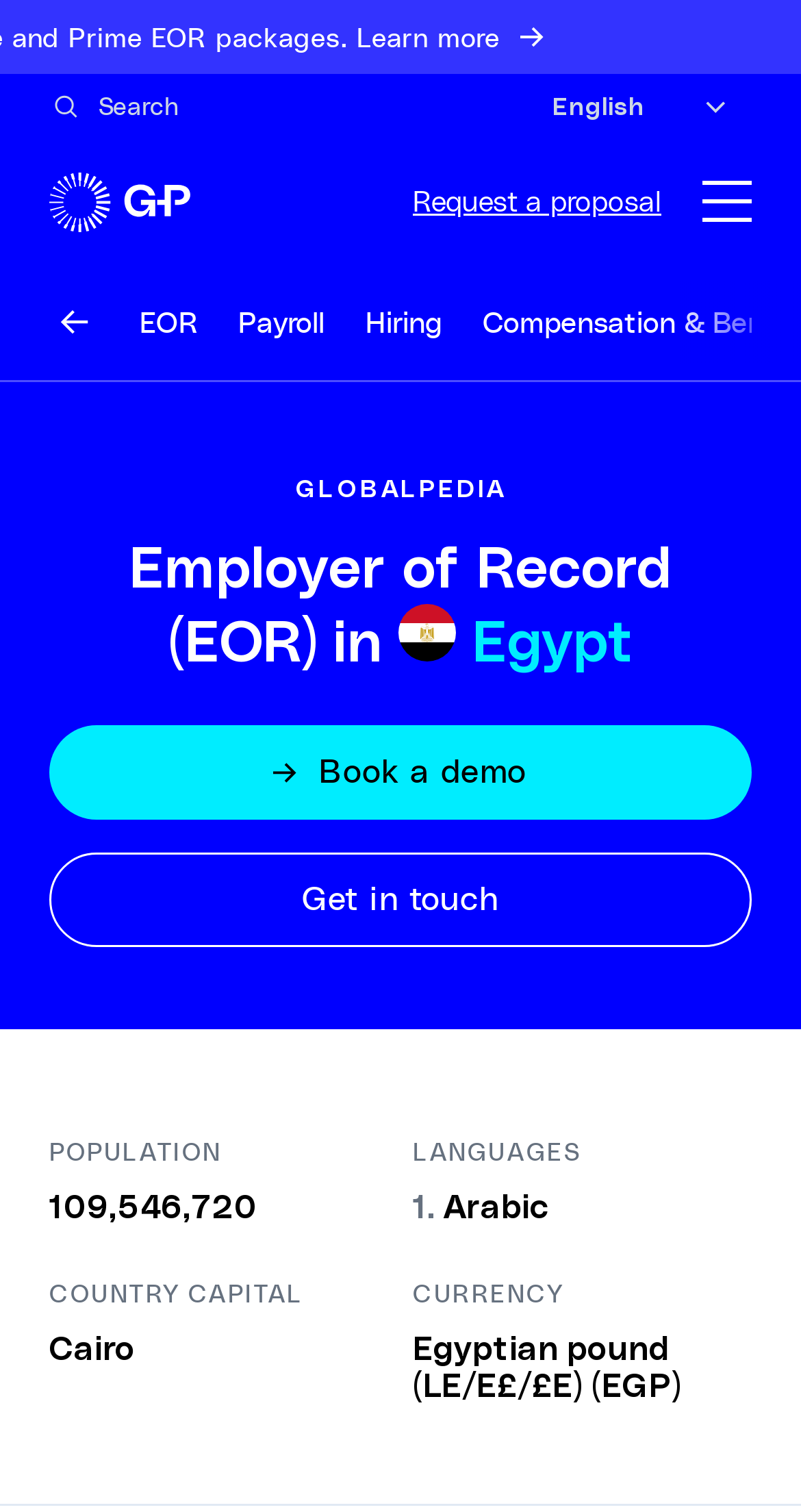Using the webpage screenshot, find the UI element described by aria-label="Logo Link to homepage". Provide the bounding box coordinates in the format (top-left x, top-left y, bottom-right x, bottom-right y), ensuring all values are floating point numbers between 0 and 1.

[0.062, 0.114, 0.238, 0.154]